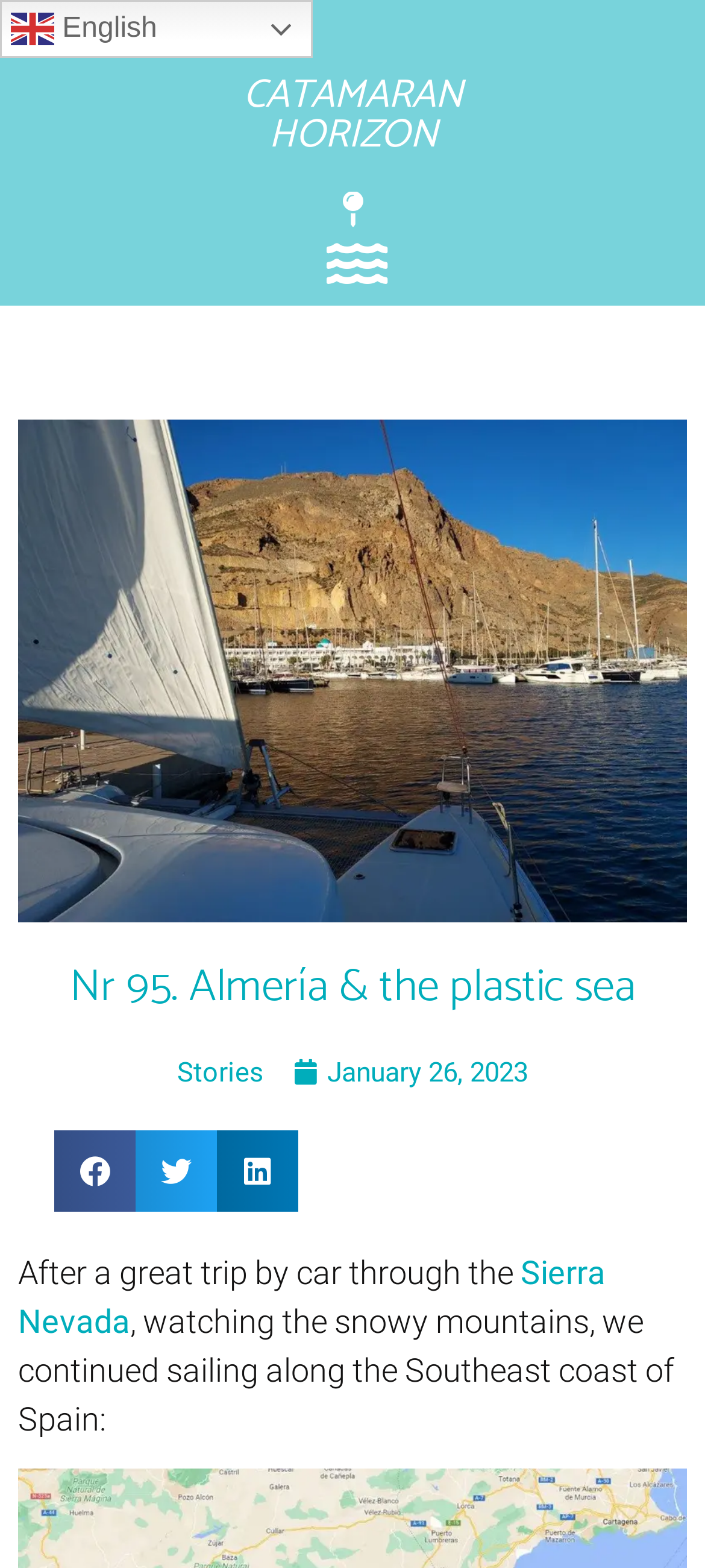Locate the bounding box coordinates of the region to be clicked to comply with the following instruction: "Visit CATAMARAN HORIZON homepage". The coordinates must be four float numbers between 0 and 1, in the form [left, top, right, bottom].

[0.345, 0.04, 0.655, 0.107]